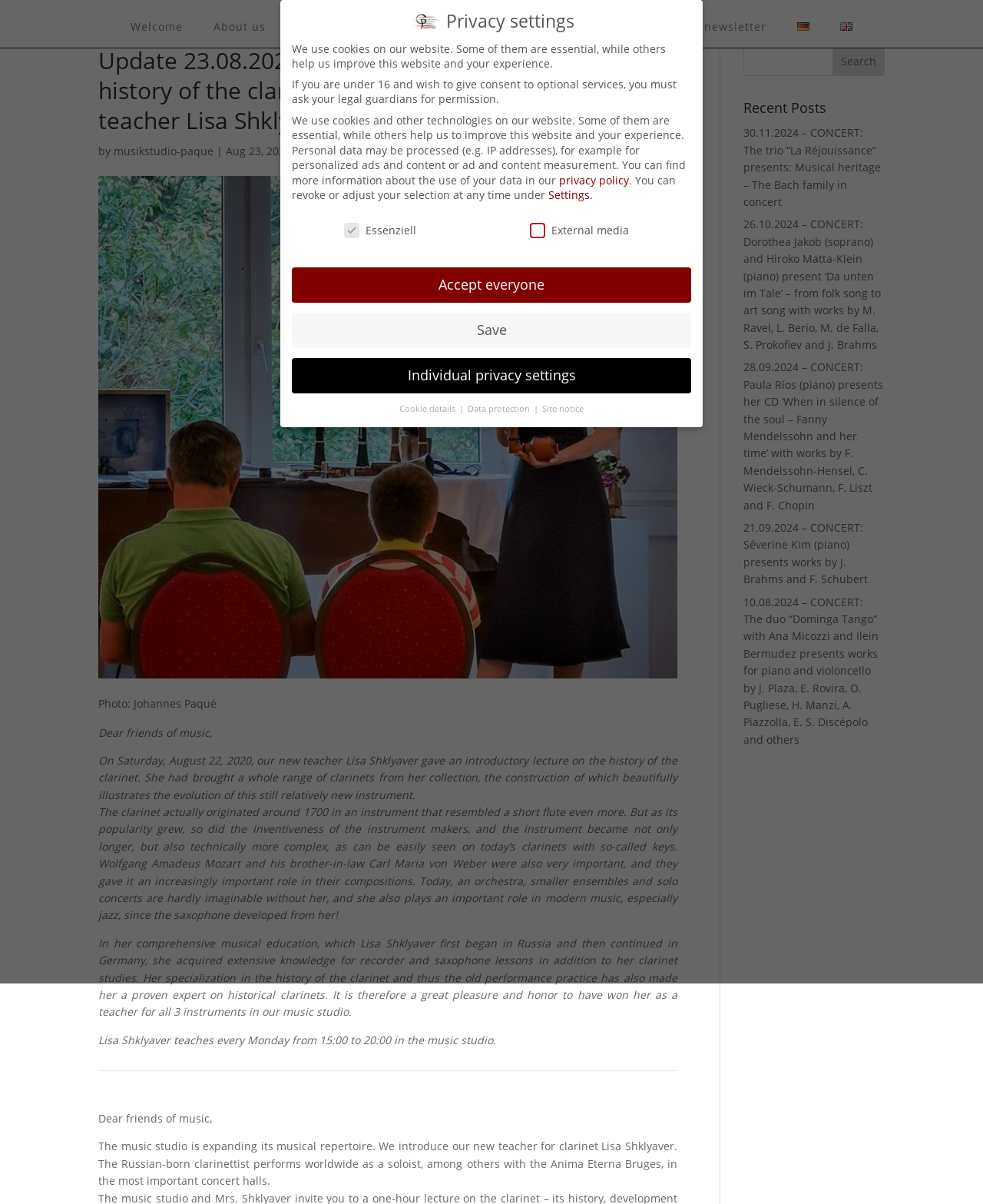Please provide a brief answer to the following inquiry using a single word or phrase:
What is the name of the new teacher introduced in the article?

Lisa Shklyaver